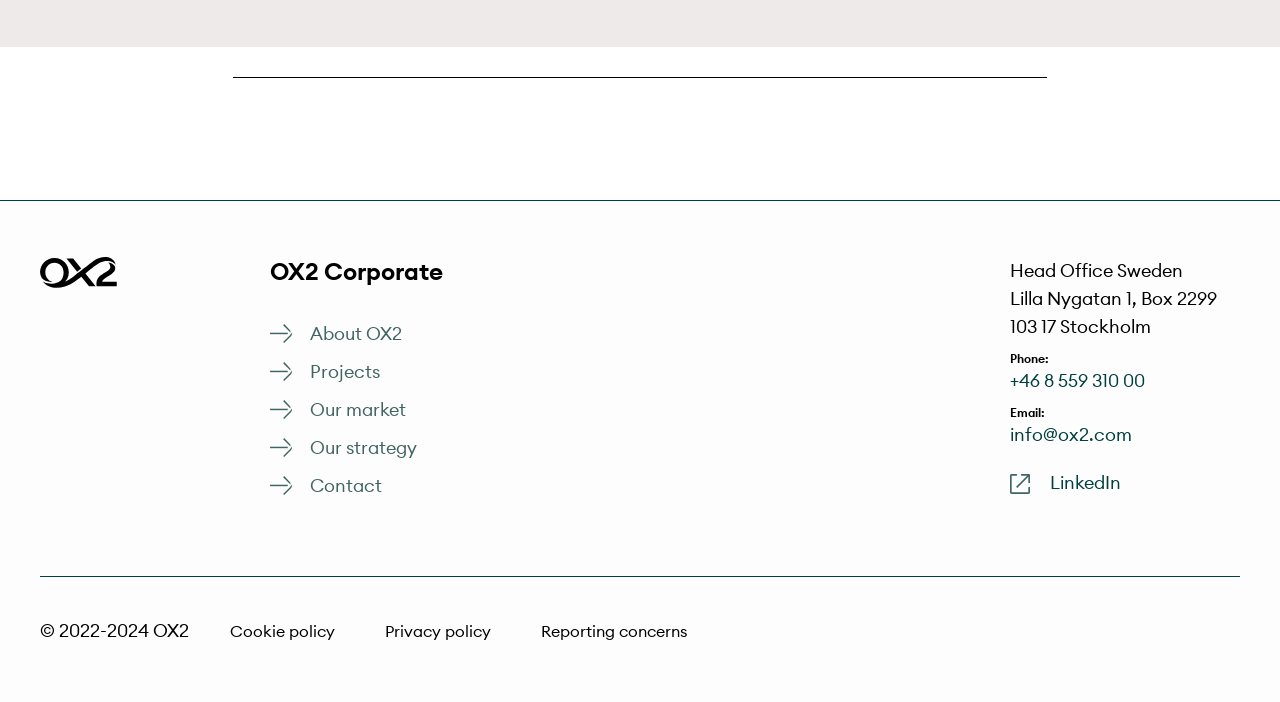Use one word or a short phrase to answer the question provided: 
What is the year of copyright?

2022-2024